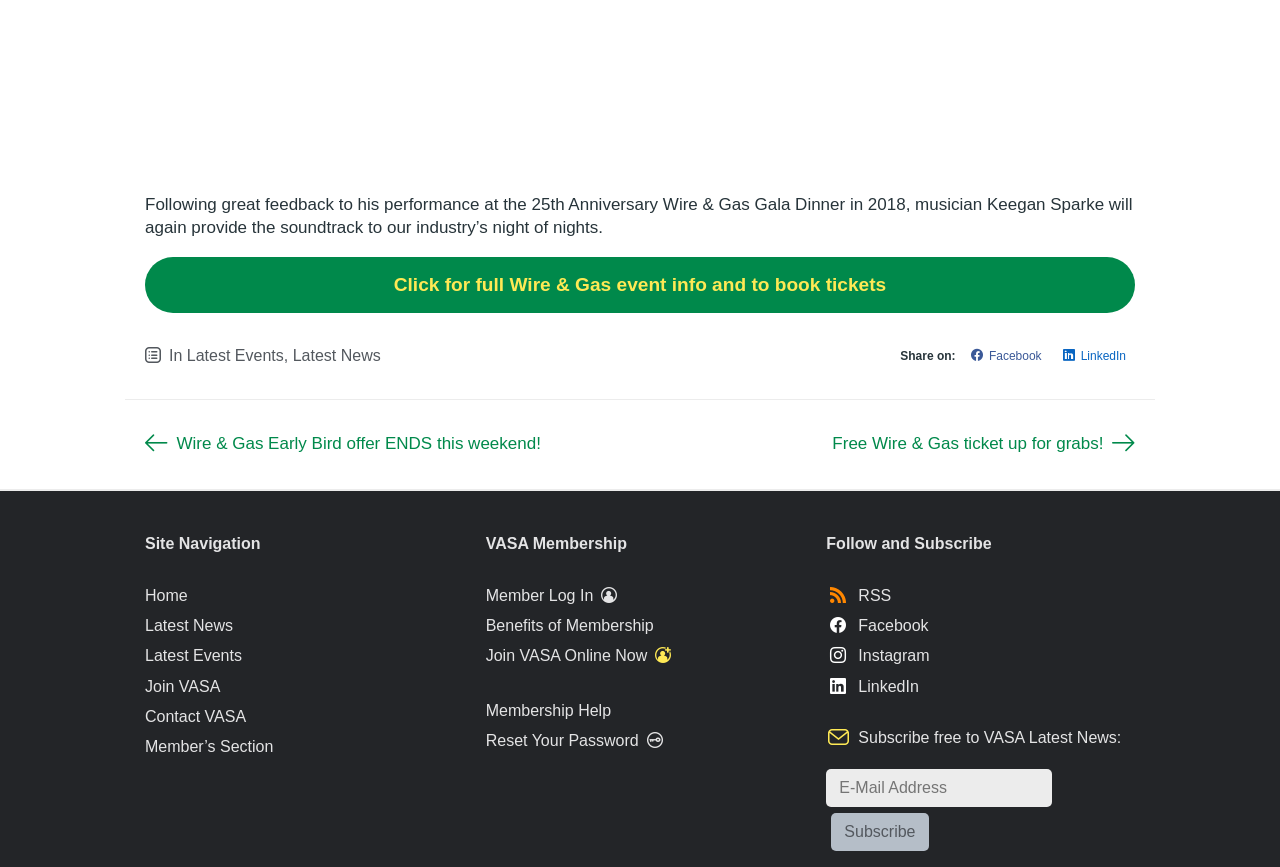Please identify the bounding box coordinates of the region to click in order to complete the task: "Share on Facebook". The coordinates must be four float numbers between 0 and 1, specified as [left, top, right, bottom].

[0.752, 0.396, 0.821, 0.426]